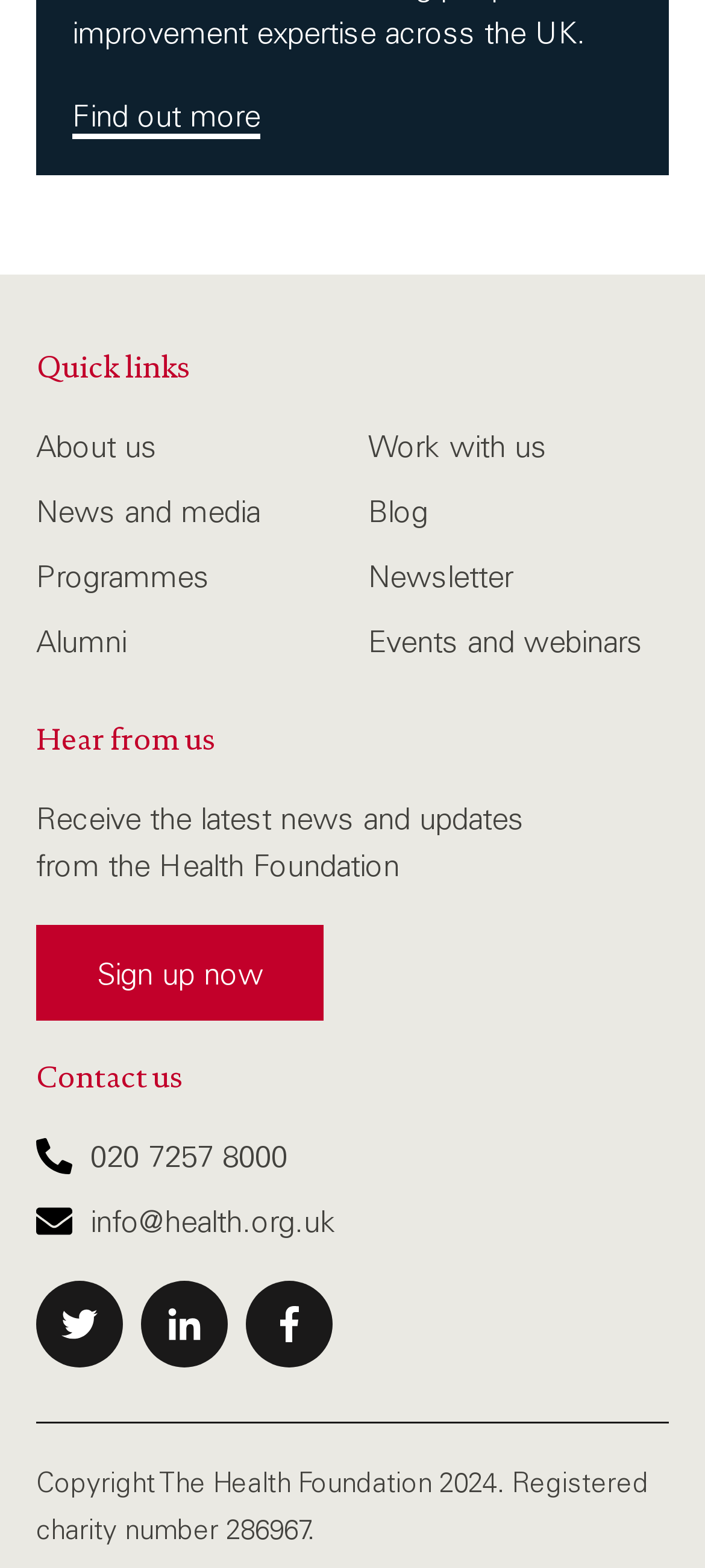Locate the bounding box of the UI element described by: "The Health Foundation Facebook account" in the given webpage screenshot.

[0.349, 0.817, 0.472, 0.876]